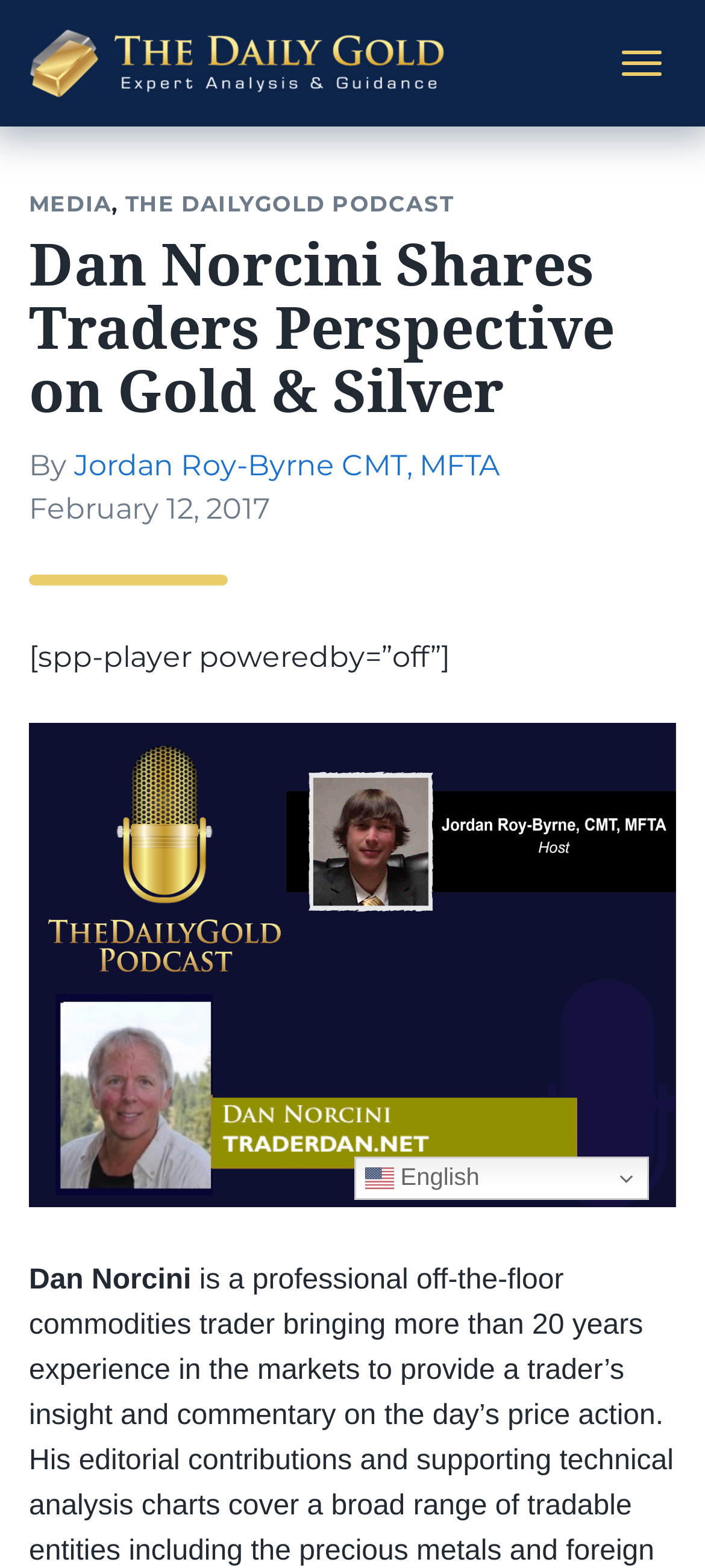Analyze the image and provide a detailed answer to the question: What is the name of the person being interviewed?

I found the answer by looking at the section below the podcast image, where it says 'Dan Norcini'.